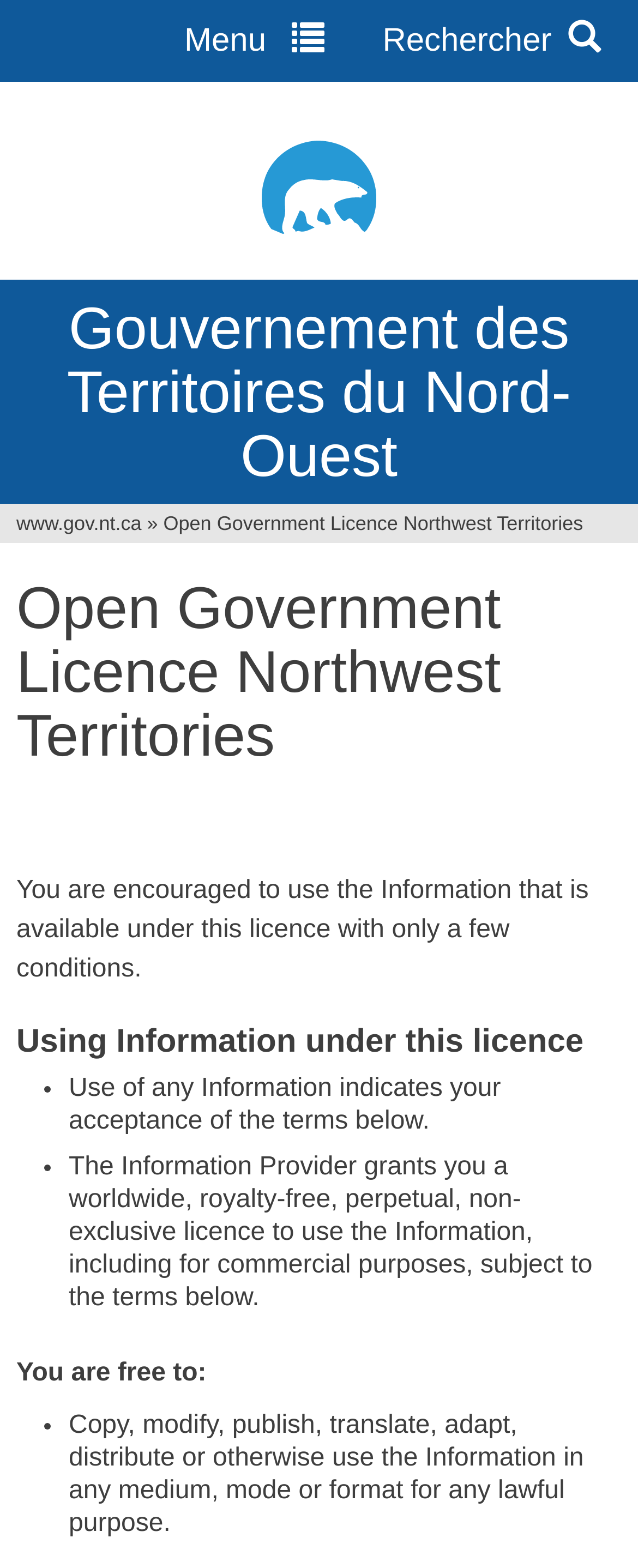Determine the bounding box coordinates of the UI element that matches the following description: "Menu Rechercher". The coordinates should be four float numbers between 0 and 1 in the format [left, top, right, bottom].

[0.013, 0.005, 0.993, 0.047]